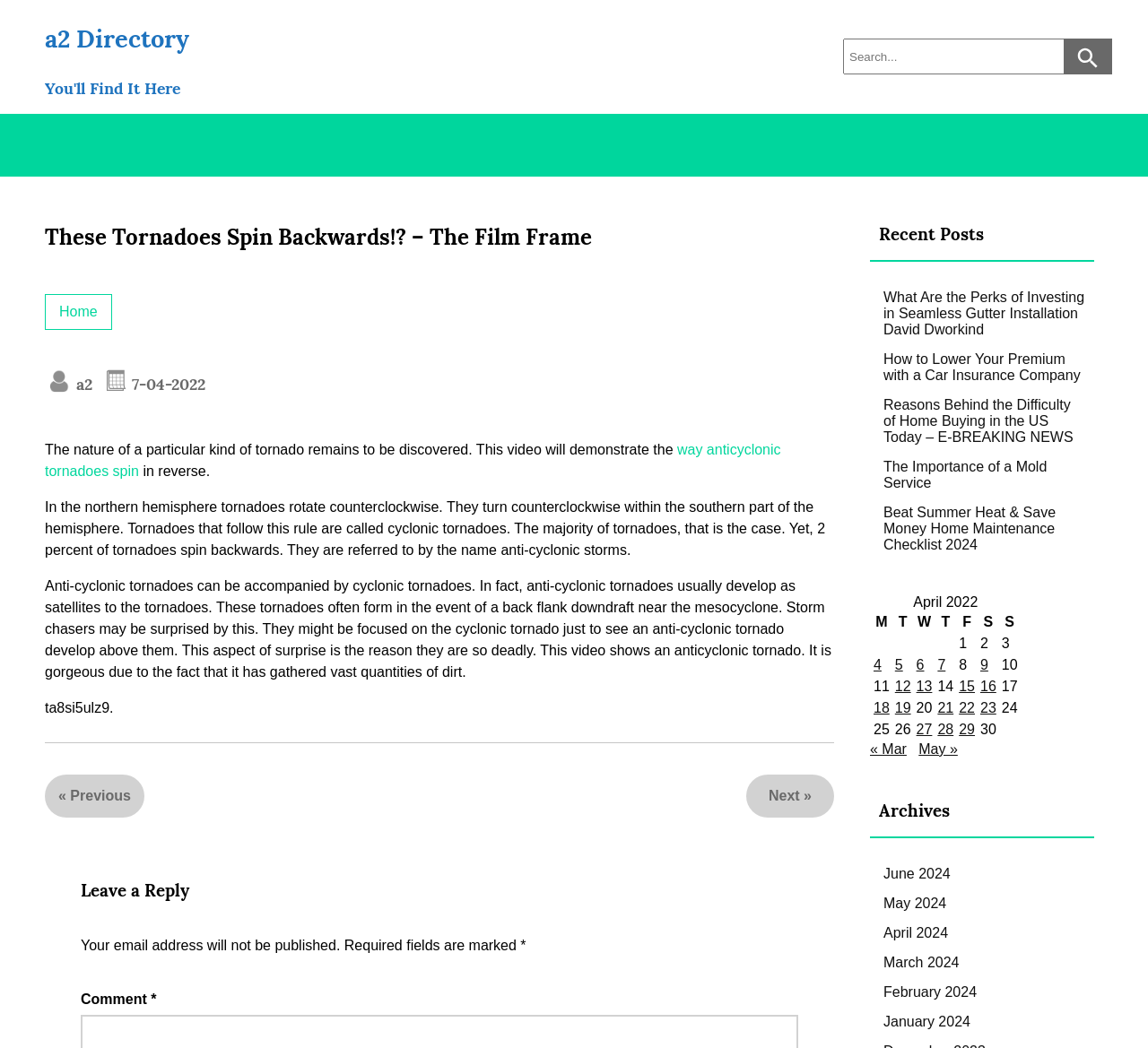Answer the question using only a single word or phrase: 
What type of tornadoes spin backwards?

Anticyclonic tornadoes